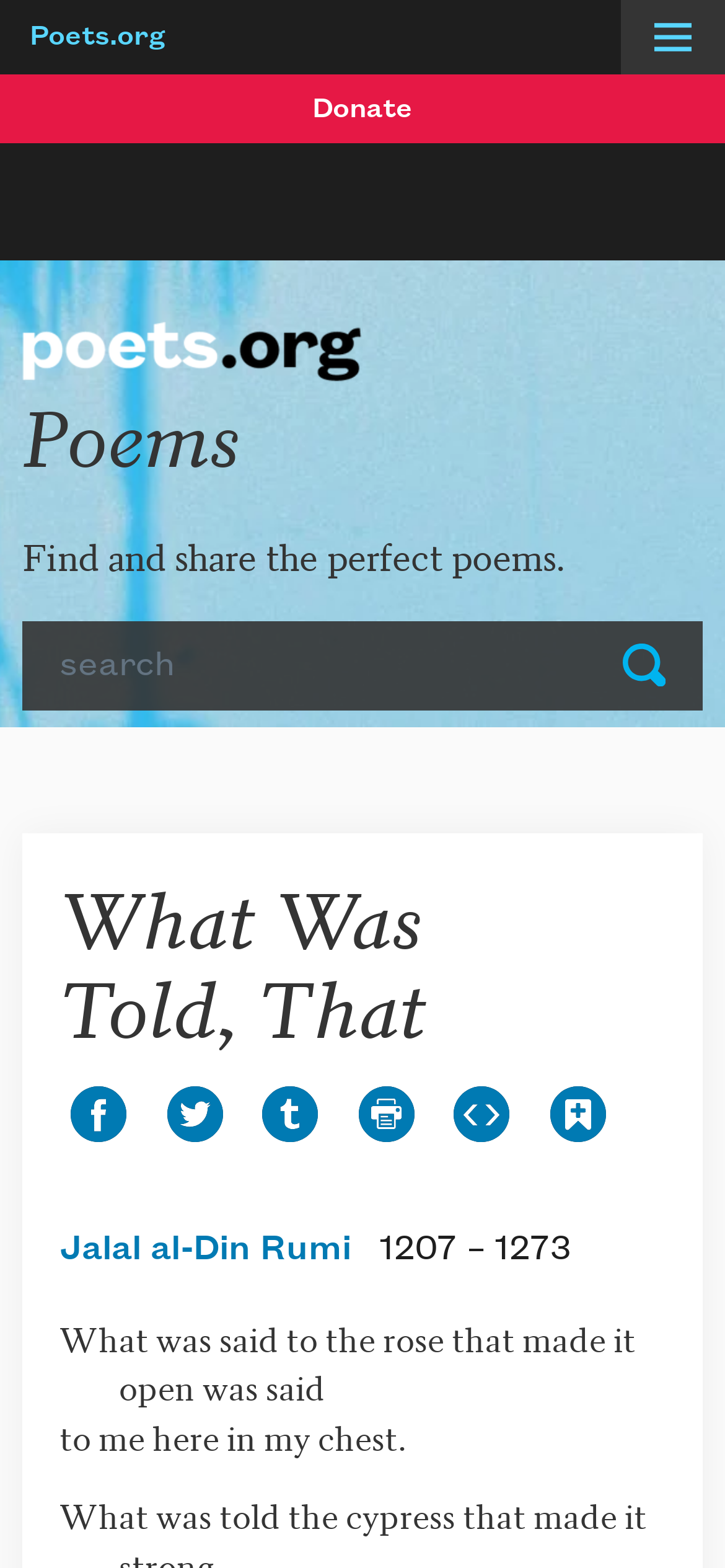Please answer the following question using a single word or phrase: 
How many social media platforms can you share the poem on?

3